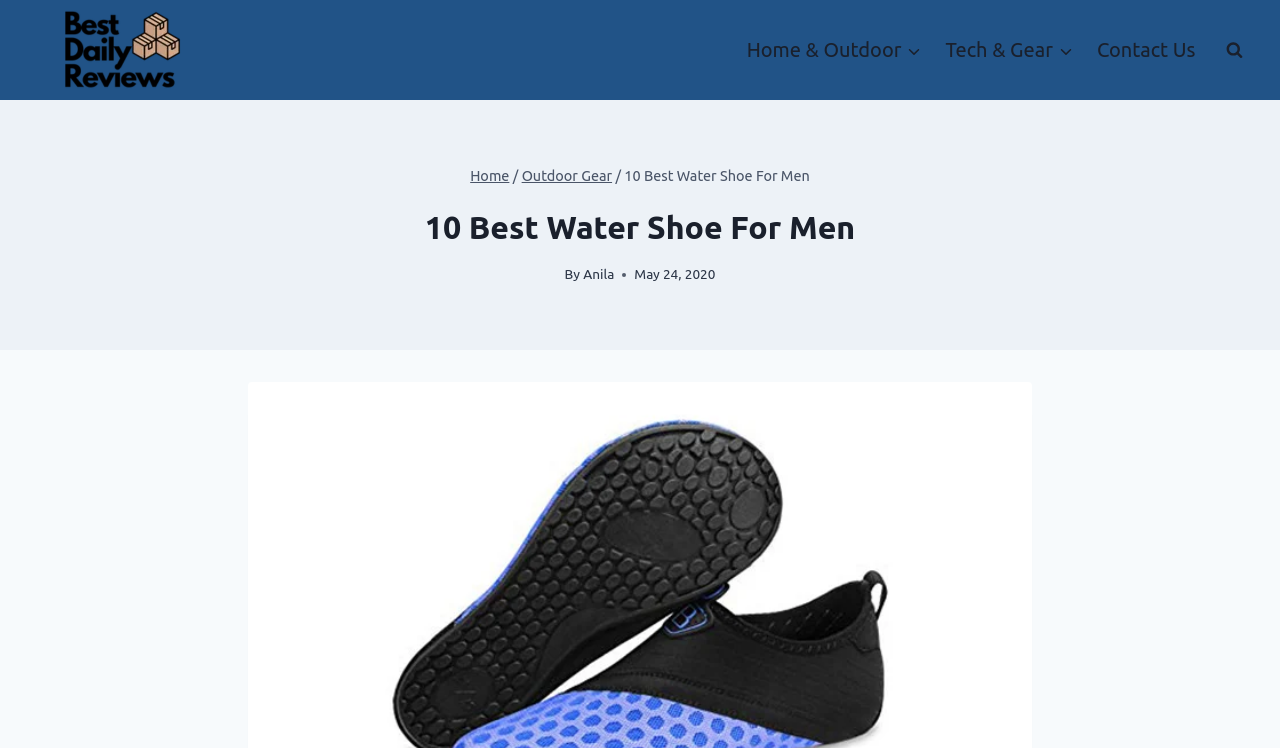Determine the bounding box coordinates of the UI element described below. Use the format (top-left x, top-left y, bottom-right x, bottom-right y) with floating point numbers between 0 and 1: Tech & GearExpand

[0.729, 0.029, 0.848, 0.104]